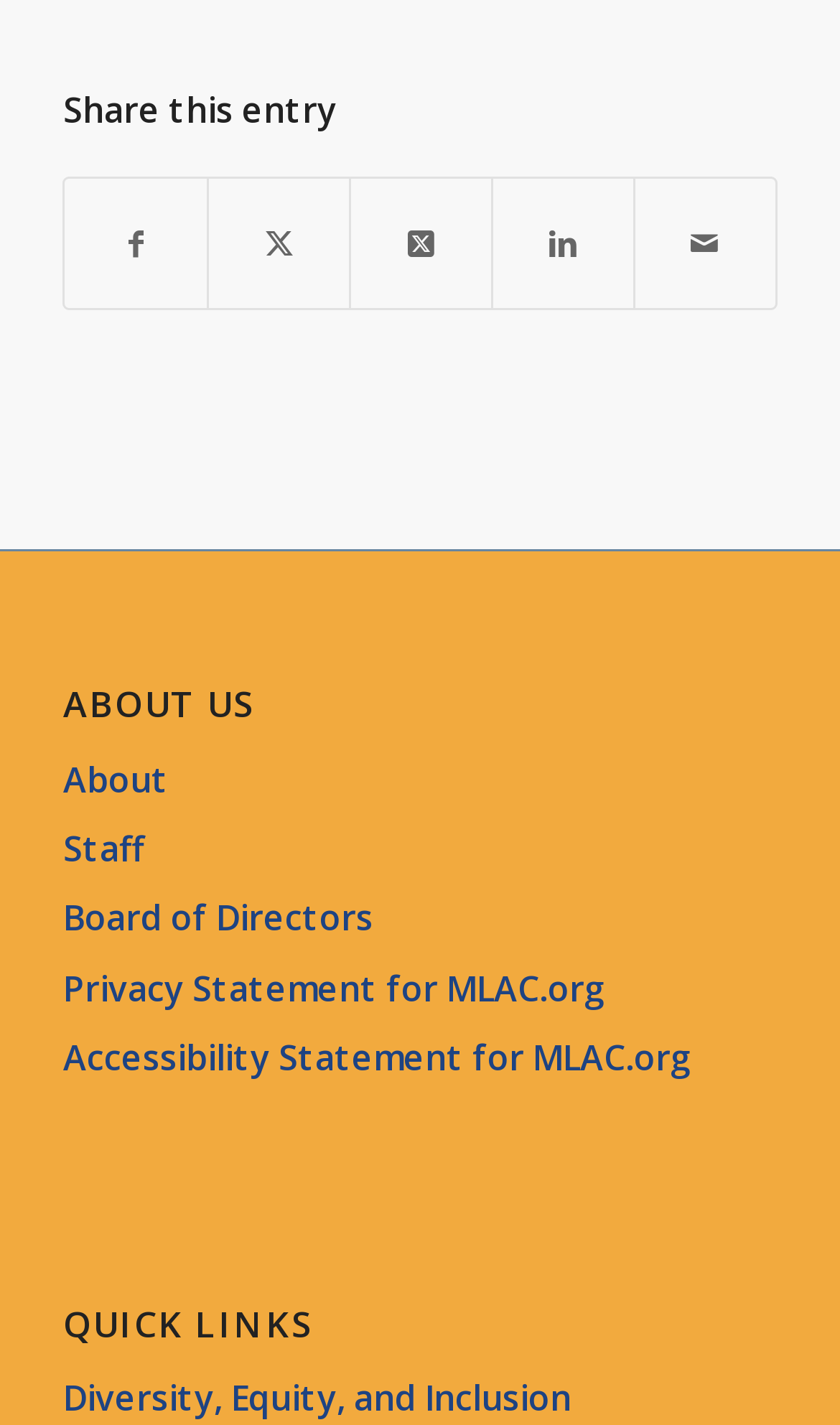Please specify the bounding box coordinates of the area that should be clicked to accomplish the following instruction: "Share by Mail". The coordinates should consist of four float numbers between 0 and 1, i.e., [left, top, right, bottom].

[0.756, 0.126, 0.922, 0.217]